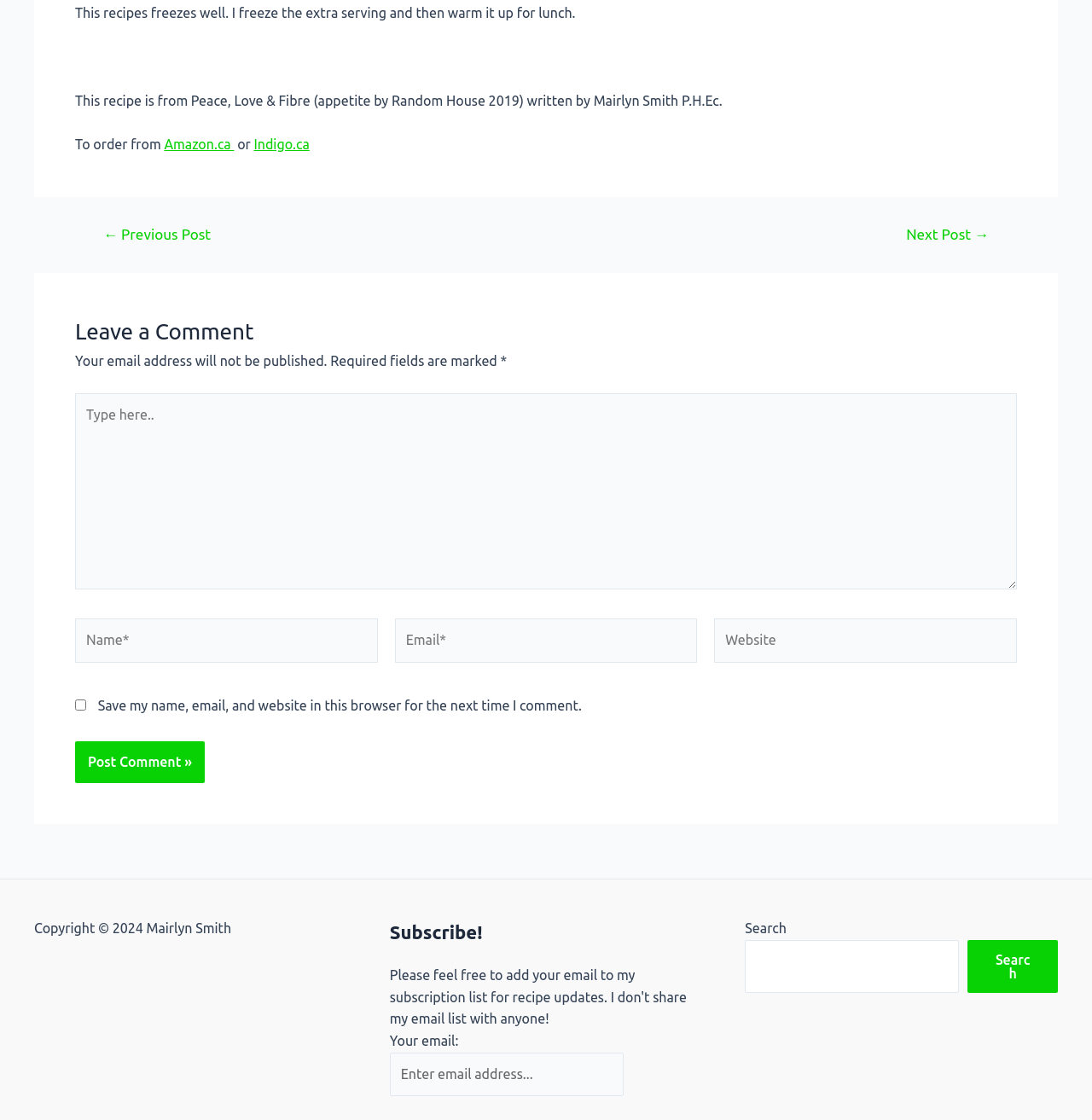Please mark the clickable region by giving the bounding box coordinates needed to complete this instruction: "Click the 'Amazon.ca' link".

[0.15, 0.122, 0.214, 0.136]